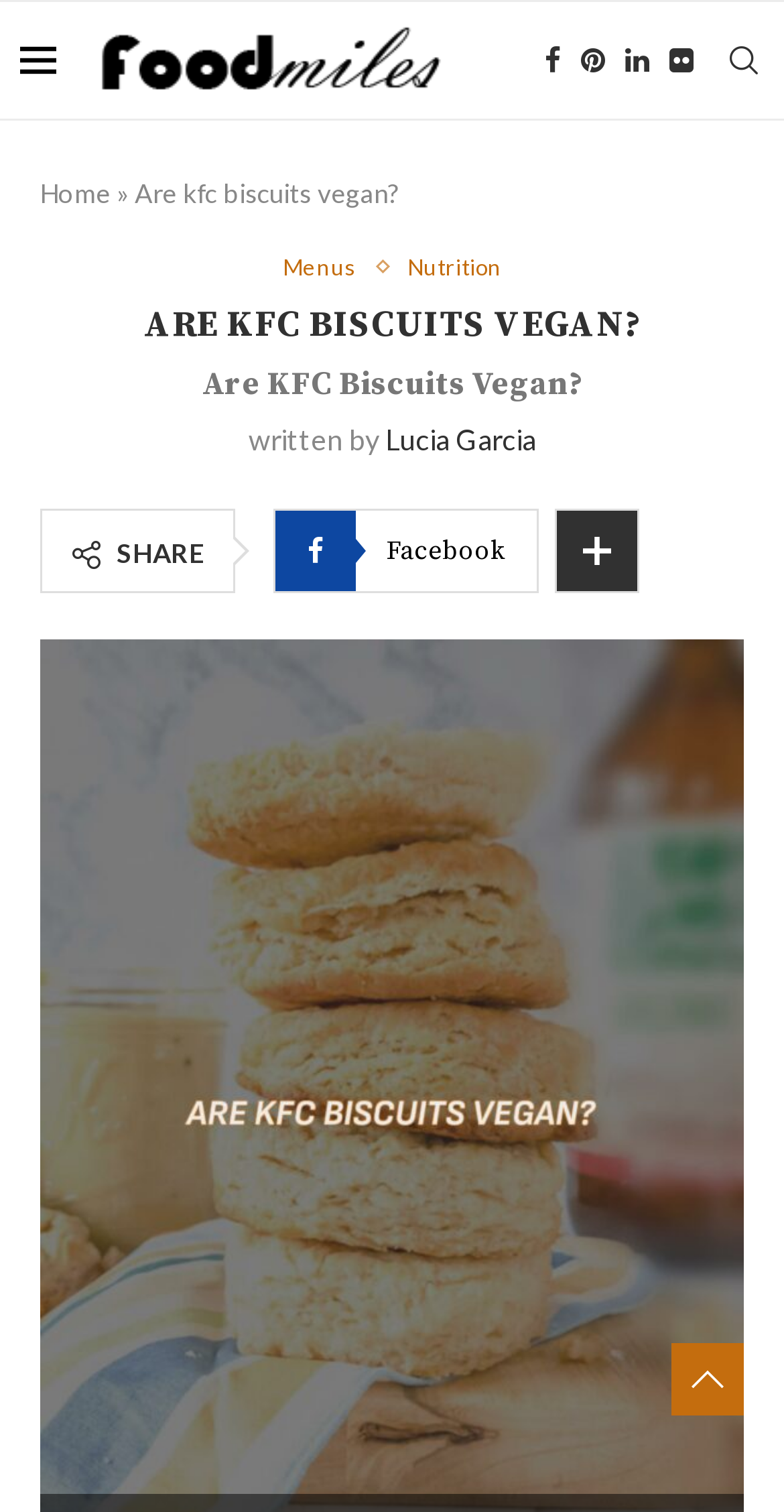Can you specify the bounding box coordinates for the region that should be clicked to fulfill this instruction: "Go to the Menus page".

[0.36, 0.168, 0.481, 0.185]